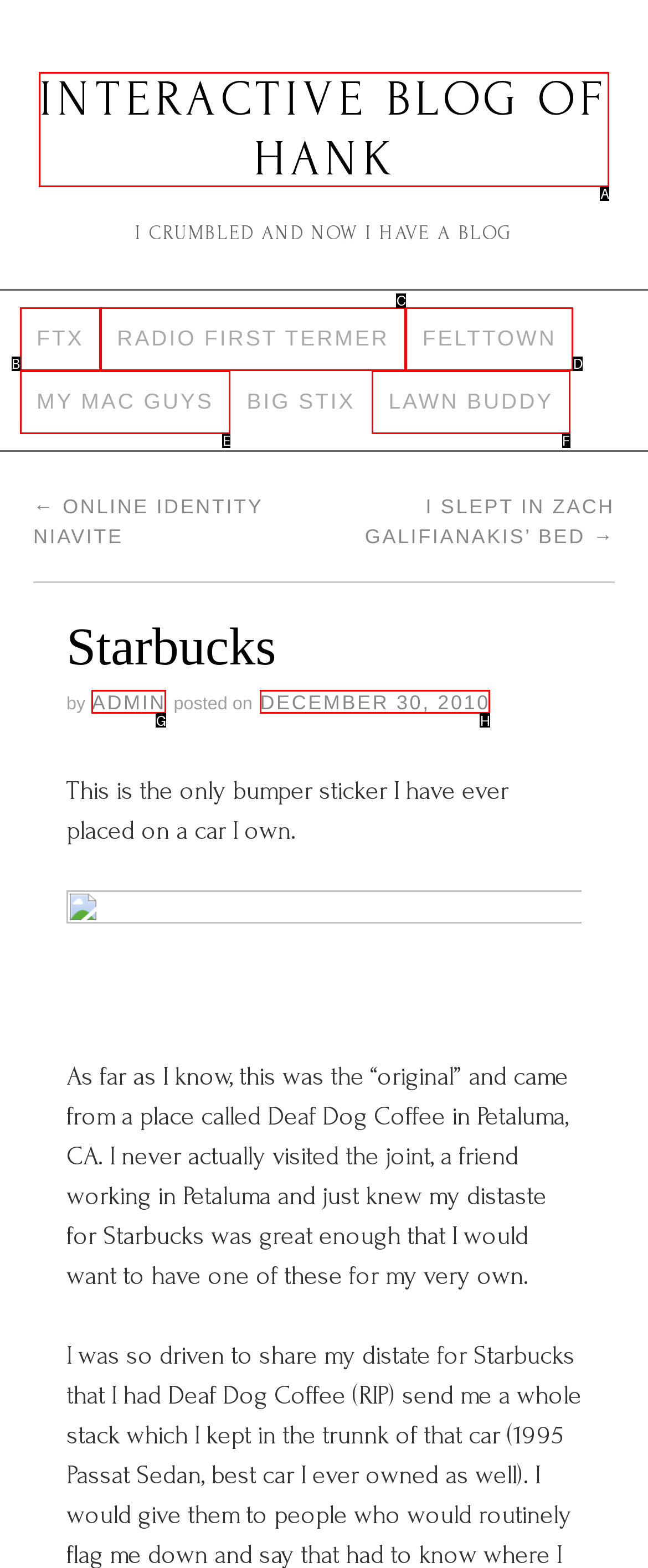For the task: click on INTERACTIVE BLOG OF HANK, identify the HTML element to click.
Provide the letter corresponding to the right choice from the given options.

A